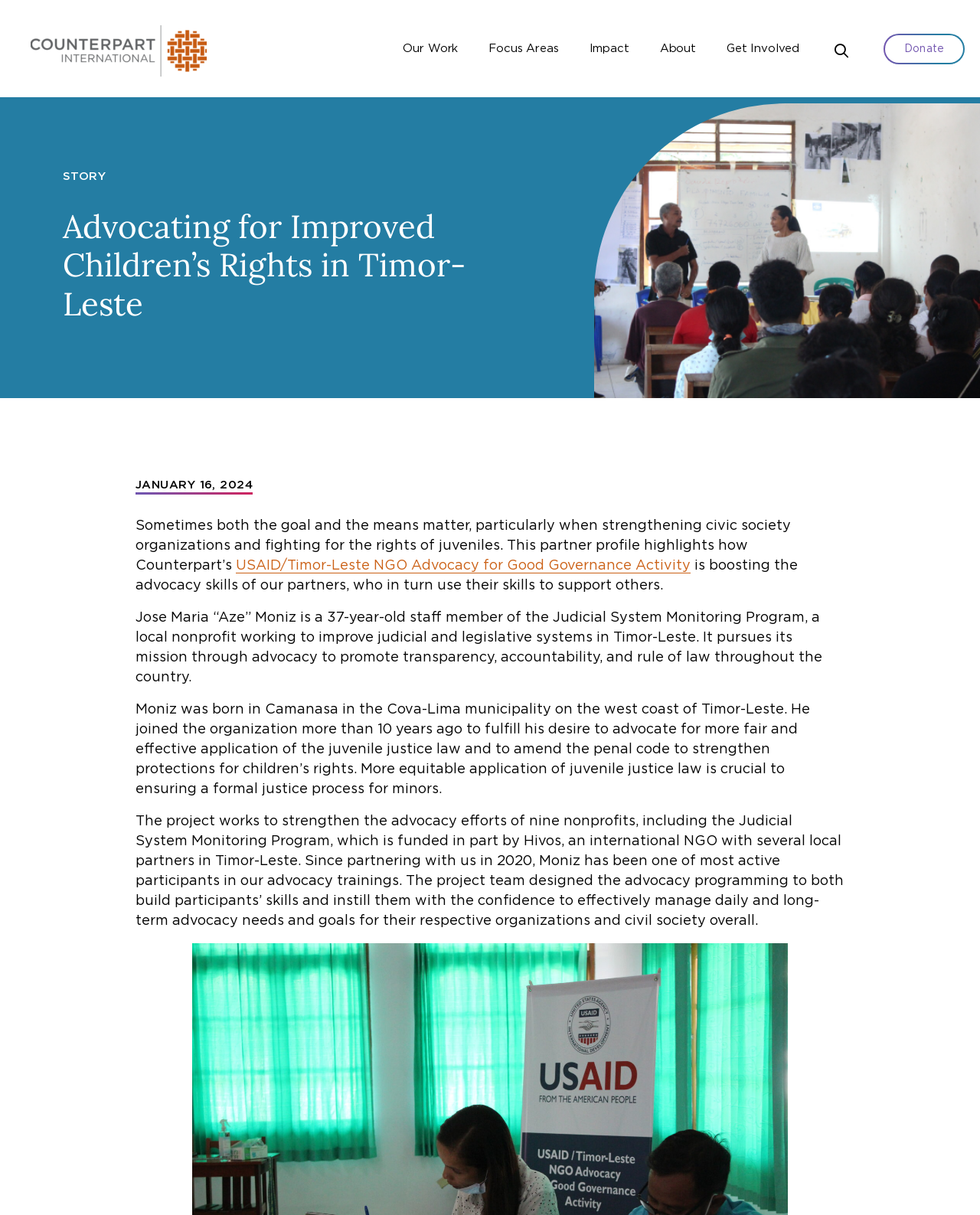Offer a detailed account of what is visible on the webpage.

The webpage is about Counterpart International's partner profile, highlighting their work in advocating for improved children's rights in Timor-Leste. At the top, there is a navigation menu with links to "Our Work", "Focus Areas", "Impact", "About", and "Get Involved", followed by a search bar with a search button. On the top right, there is a "Donate" link.

Below the navigation menu, there is a large heading that reads "Advocating for Improved Children’s Rights in Timor-Leste". Underneath, there is a date "JANUARY 16, 2024" and a brief introduction to the partner profile, which highlights how Counterpart's USAID/Timor-Leste NGO Advocacy for Good Governance Activity is boosting the advocacy skills of their partners.

The main content of the webpage is a story about Jose Maria “Aze” Moniz, a staff member of the Judicial System Monitoring Program, a local nonprofit working to improve judicial and legislative systems in Timor-Leste. The story describes Moniz's background, his work, and how he has been involved in advocacy trainings with Counterpart International. There are no images on the page, but there is a small icon next to the "STORY" heading.